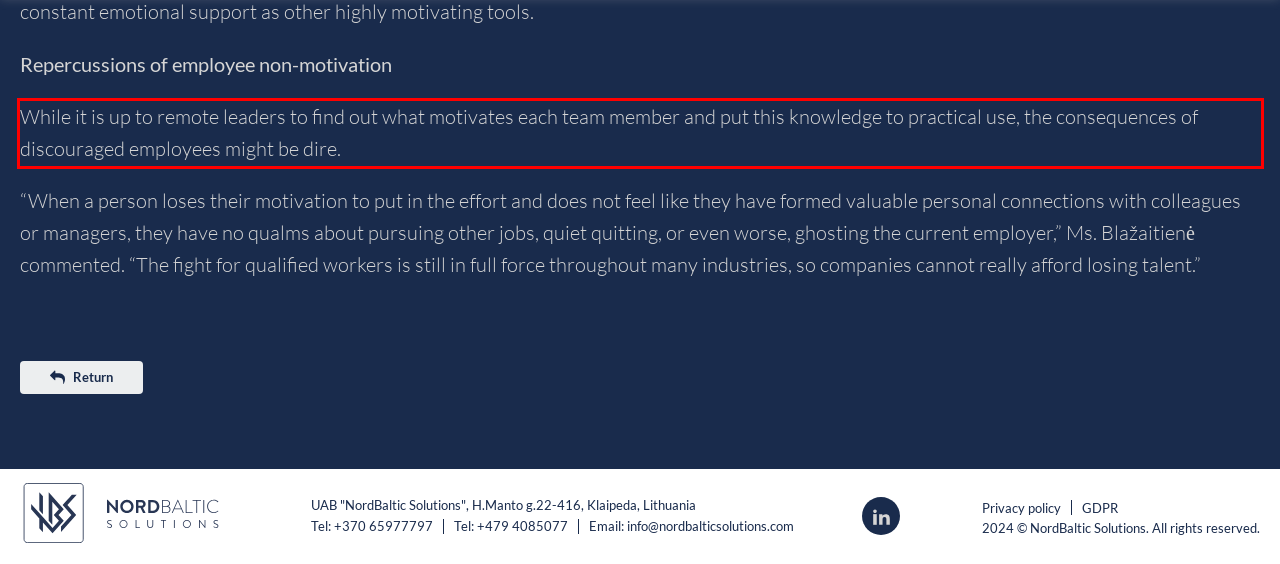Given a screenshot of a webpage containing a red bounding box, perform OCR on the text within this red bounding box and provide the text content.

While it is up to remote leaders to find out what motivates each team member and put this knowledge to practical use, the consequences of discouraged employees might be dire.